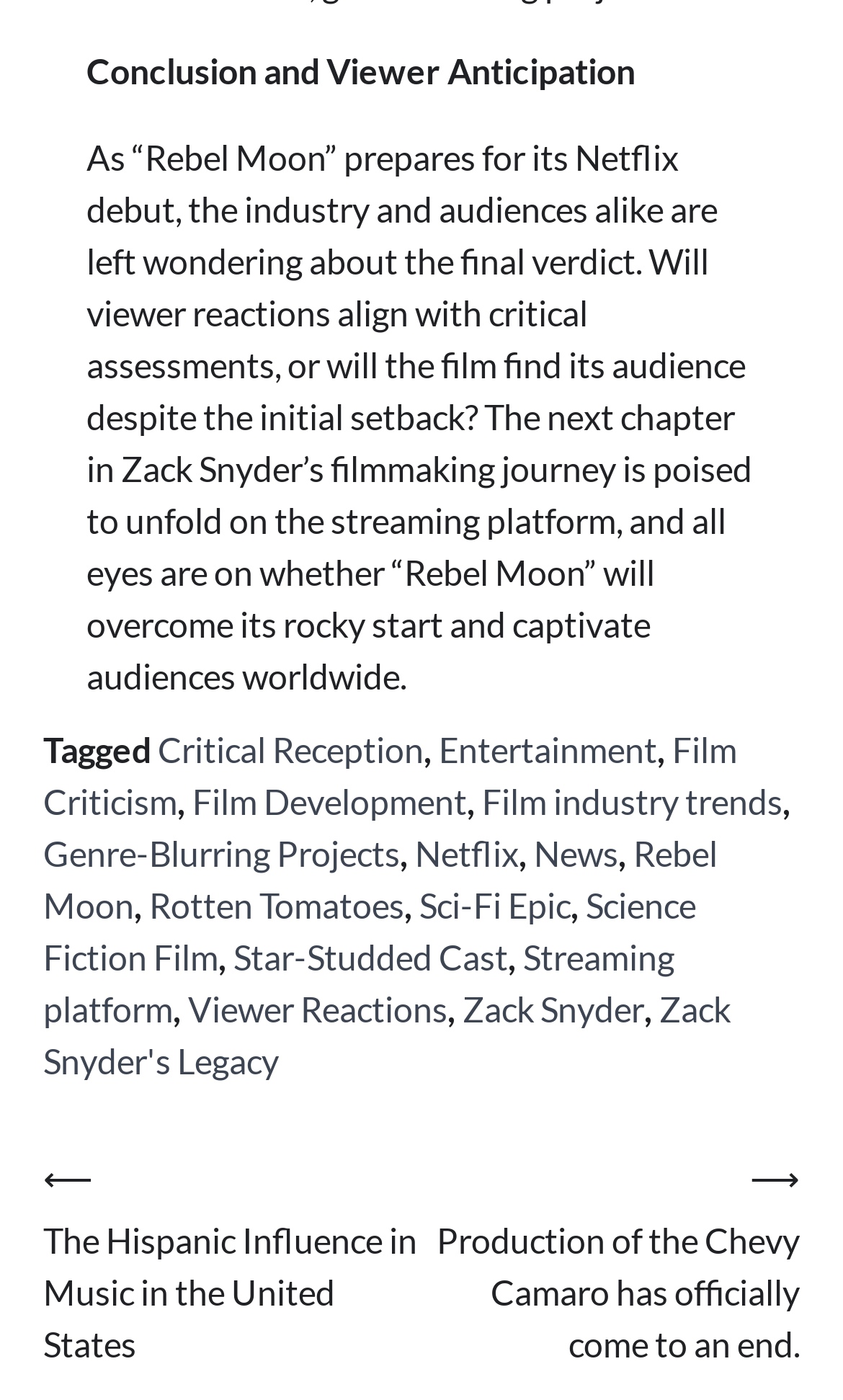Indicate the bounding box coordinates of the clickable region to achieve the following instruction: "Call the phone number."

None